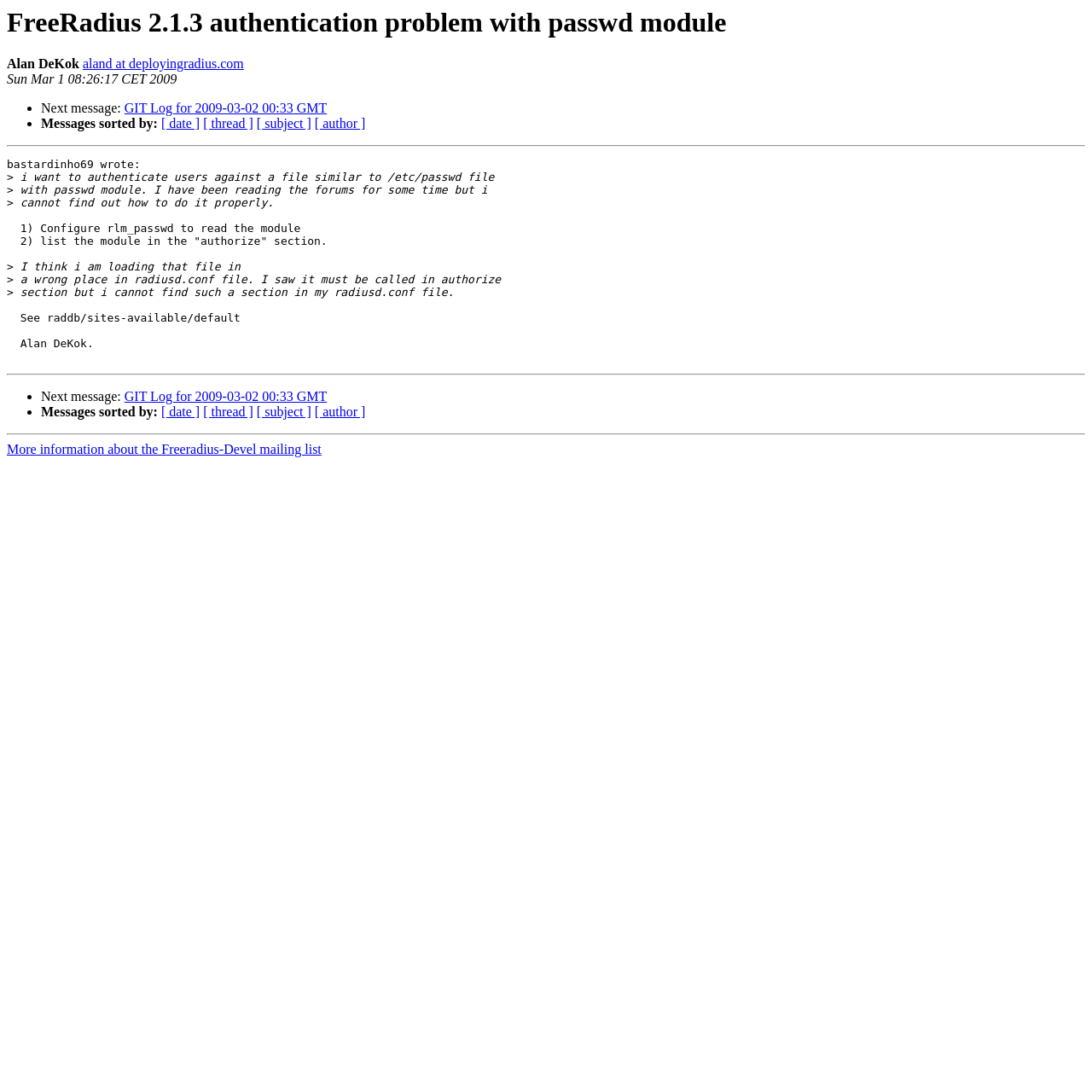Describe in detail what you see on the webpage.

This webpage appears to be a forum or mailing list discussion thread. At the top, there is a heading that reads "FreeRadius 2.1.3 authentication problem with passwd module". Below the heading, there is a section with the author's name, "Alan DeKok", and their email address, "aland at deployingradius.com". The date "Sun Mar 1 08:26:17 CET 2009" is also displayed.

The main content of the page is a message from "bastardinho69" who is seeking help with authenticating users against a file similar to the /etc/passwd file using the passwd module. The message is divided into several paragraphs, with the user explaining their problem and what they have tried so far.

There are several links and buttons scattered throughout the page, including "Next message", "GIT Log for 2009-03-02 00:33 GMT", and links to sort messages by date, thread, subject, and author. These links are arranged in a horizontal list, with each item separated by a small bullet point.

The page is divided into sections by horizontal separator lines, with the main message content in the middle section. At the bottom of the page, there is a link to "More information about the Freeradius-Devel mailing list".